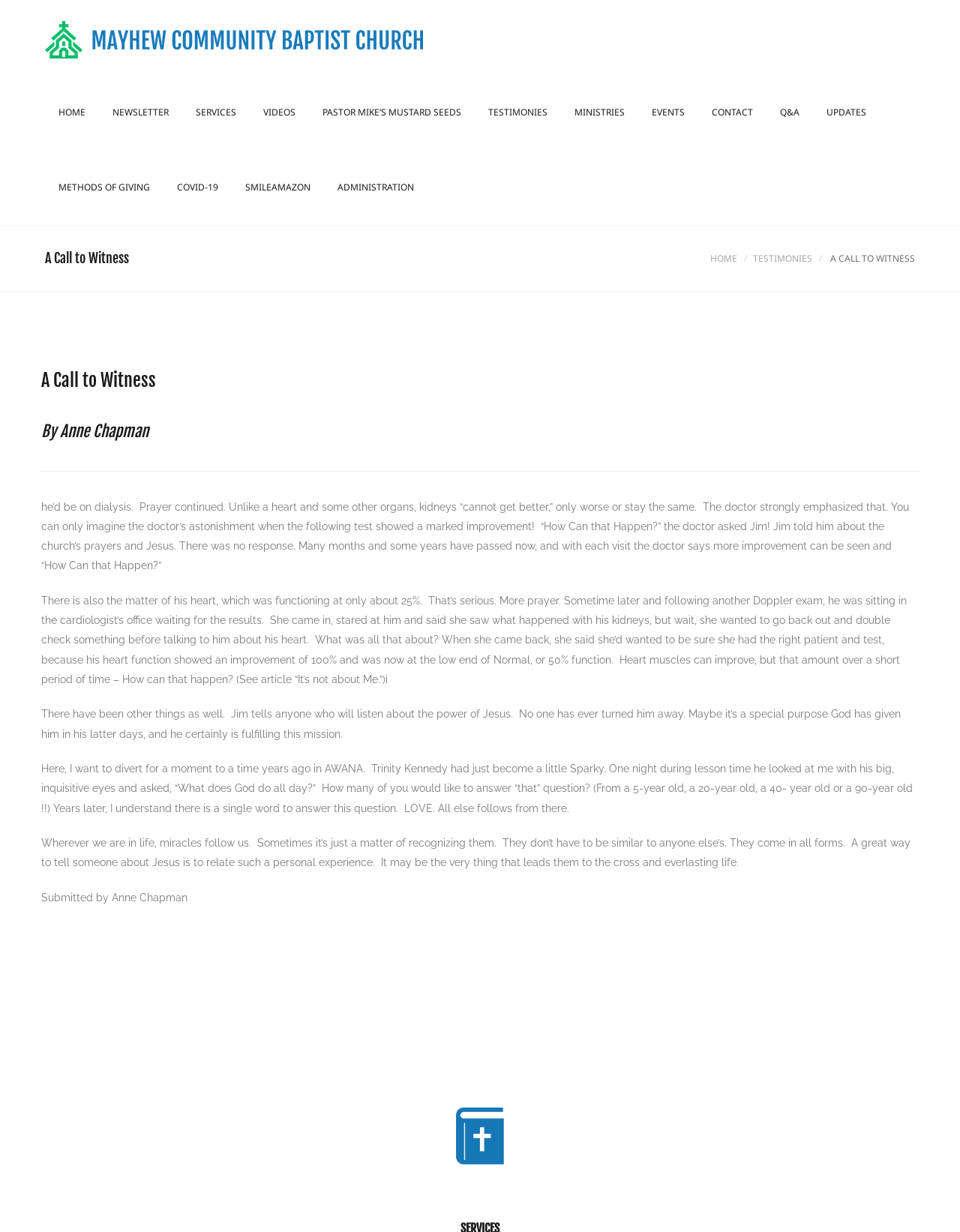Specify the bounding box coordinates of the area to click in order to execute this command: 'Explore the ADMINISTRATION section'. The coordinates should consist of four float numbers ranging from 0 to 1, and should be formatted as [left, top, right, bottom].

[0.338, 0.122, 0.431, 0.183]